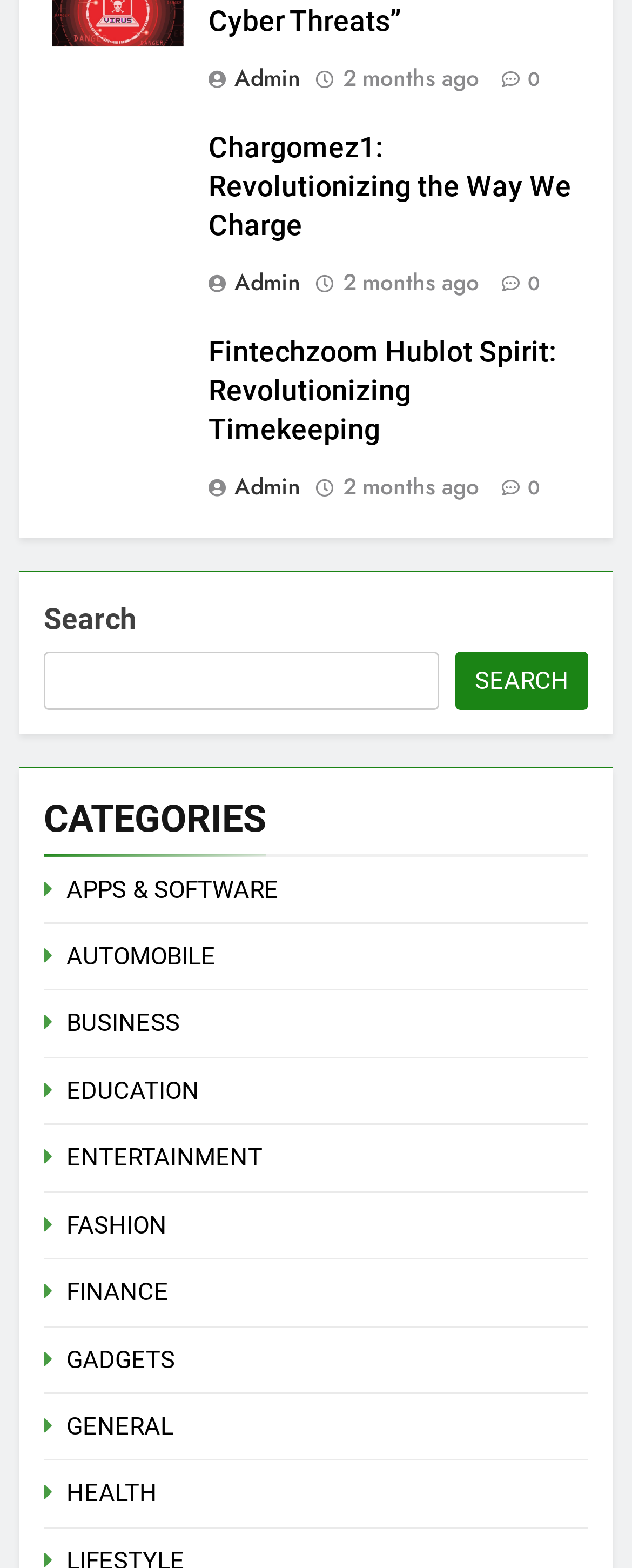Based on the element description GENERAL, identify the bounding box of the UI element in the given webpage screenshot. The coordinates should be in the format (top-left x, top-left y, bottom-right x, bottom-right y) and must be between 0 and 1.

[0.105, 0.9, 0.274, 0.919]